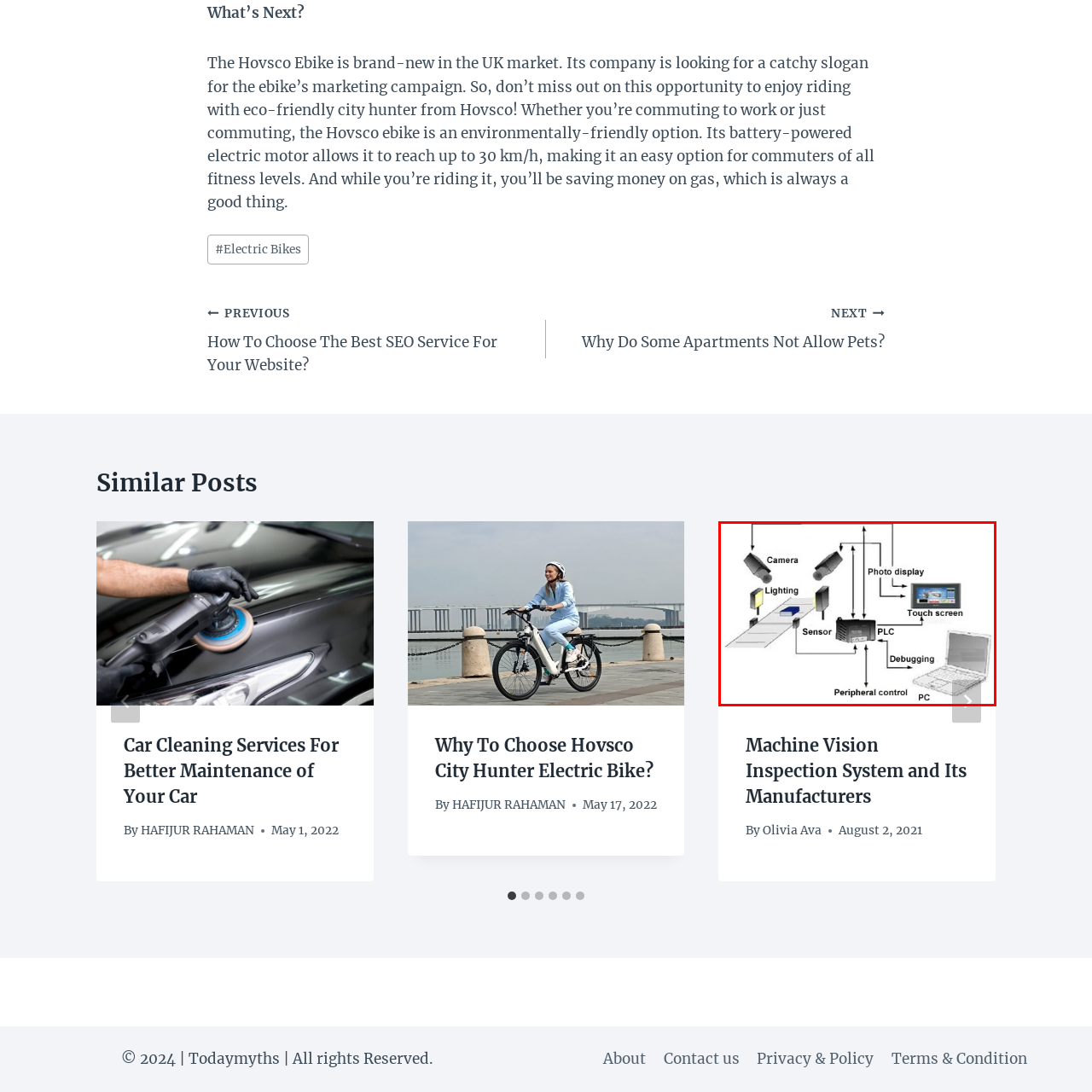Carefully scrutinize the image within the red border and generate a detailed answer to the following query, basing your response on the visual content:
What is the purpose of the sensors?

According to the caption, the sensors play a crucial role in detecting objects and relaying information to the PLC, which then processes the data and makes real-time decisions.